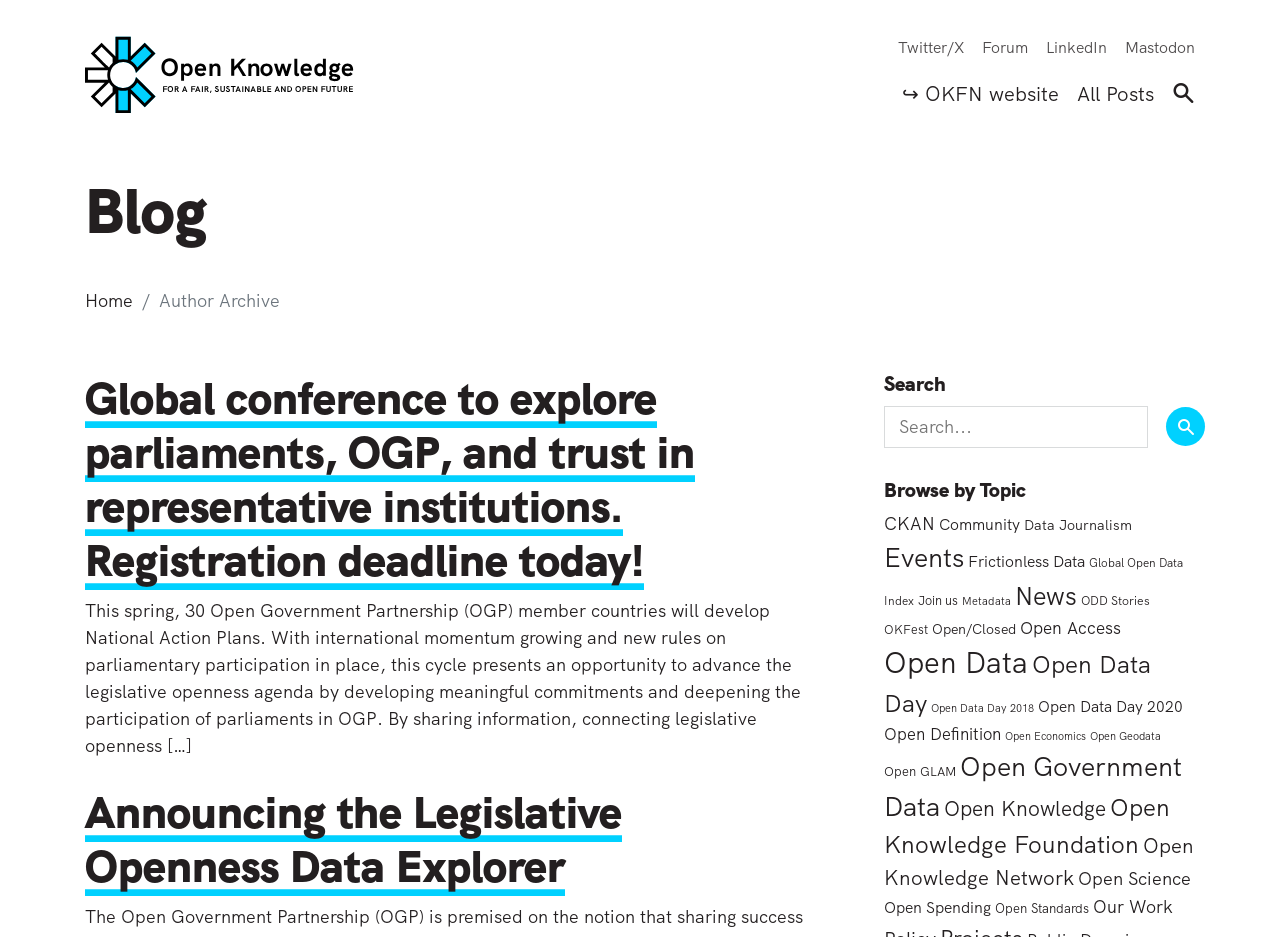Determine the bounding box for the UI element described here: "Open Data Day 2020".

[0.811, 0.744, 0.924, 0.765]